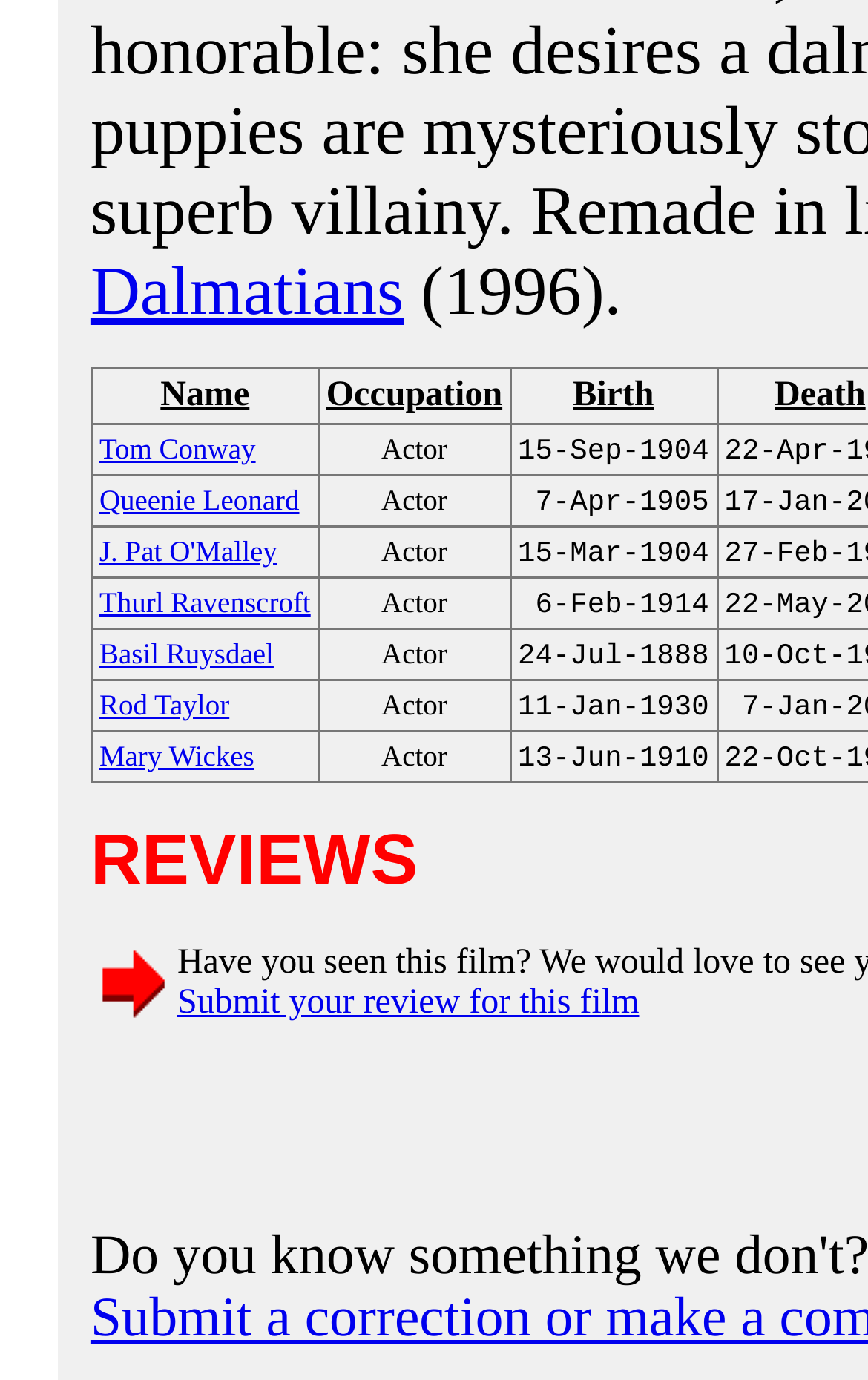What is the name of the first person in the list? Based on the screenshot, please respond with a single word or phrase.

Tom Conway